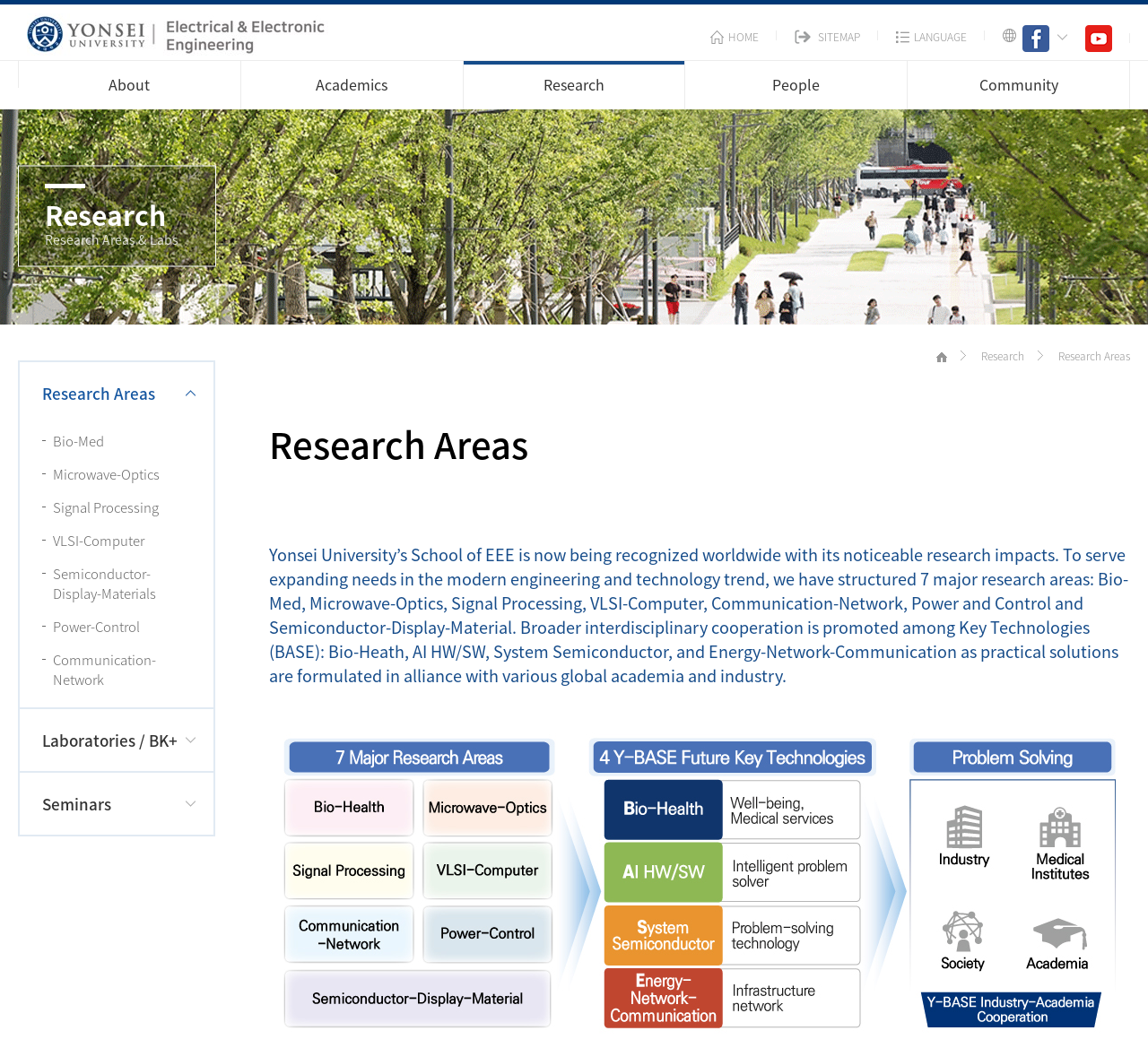Locate the bounding box for the described UI element: "alt="Yonsei University College of Engineering"". Ensure the coordinates are four float numbers between 0 and 1, formatted as [left, top, right, bottom].

[0.023, 0.009, 0.295, 0.049]